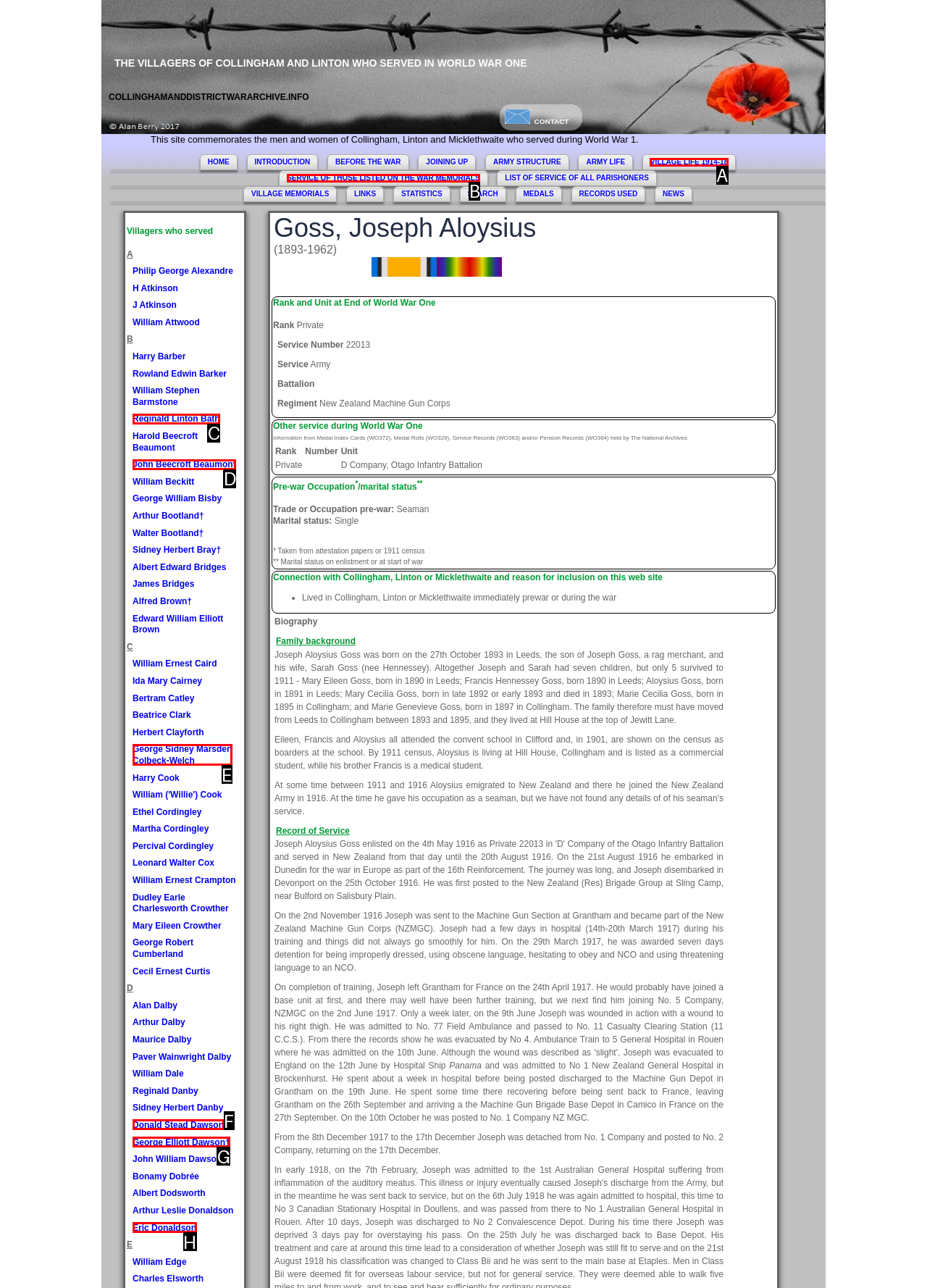Which HTML element fits the description: John Beecroft Beaumont? Respond with the letter of the appropriate option directly.

D